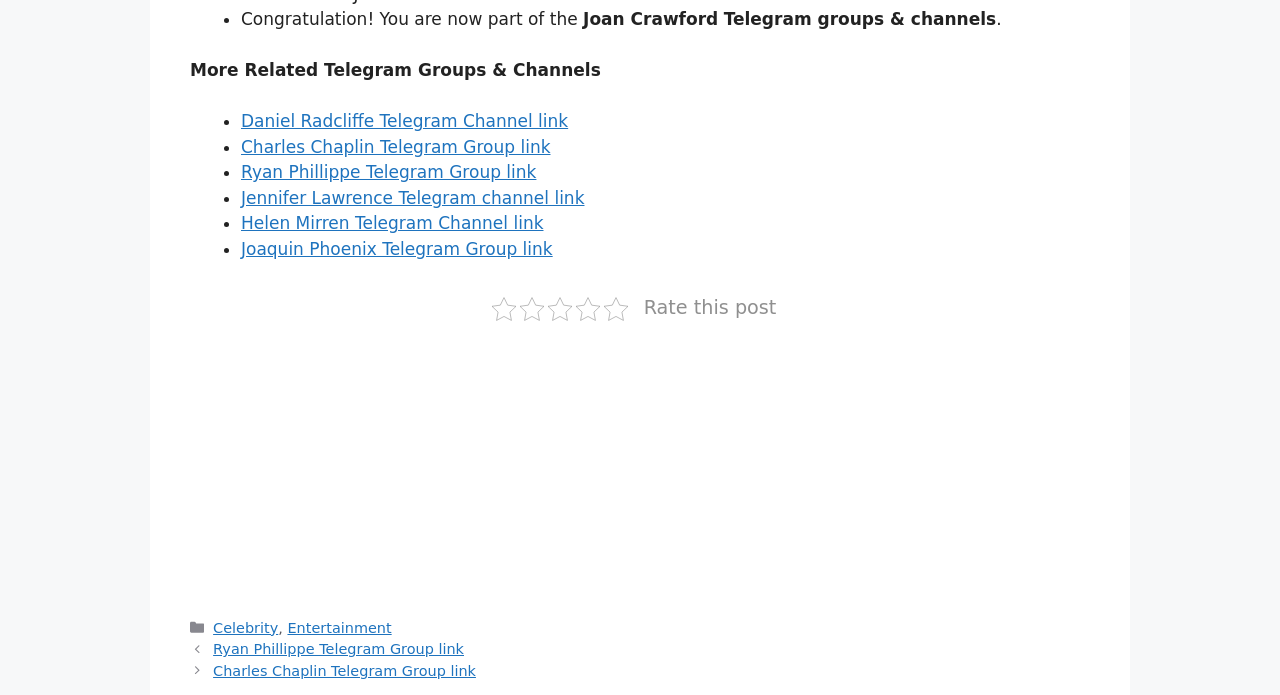Locate the bounding box coordinates of the clickable region necessary to complete the following instruction: "Login to the CTAN account". Provide the coordinates in the format of four float numbers between 0 and 1, i.e., [left, top, right, bottom].

None